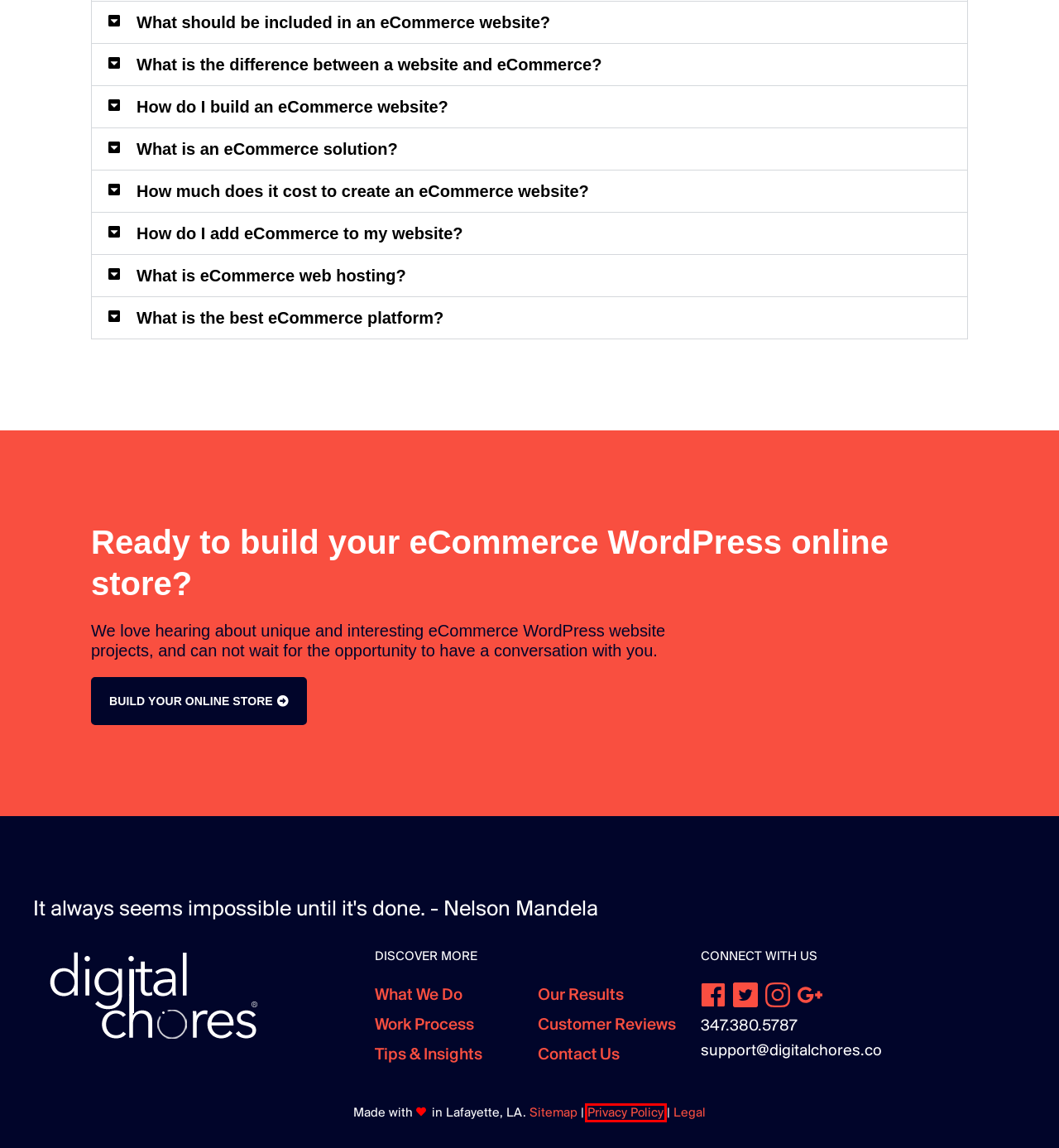Review the screenshot of a webpage which includes a red bounding box around an element. Select the description that best fits the new webpage once the element in the bounding box is clicked. Here are the candidates:
A. Privacy Policy | DigitalChores, Lafayette Web Design and Development
B. Testimonials | DigitalChores Website Design & Development
C. #1 Top Professional Redesign A Website Lafayette Louisiana
D. Small and Local Business Web Design and Development Site Map
E. #1 Top Professional WordPress Website Process
F. About DigitalChores Website Design and Development
G. Contact Us - Web Design Company | Digital Chores
H. ShopBase Blog

A